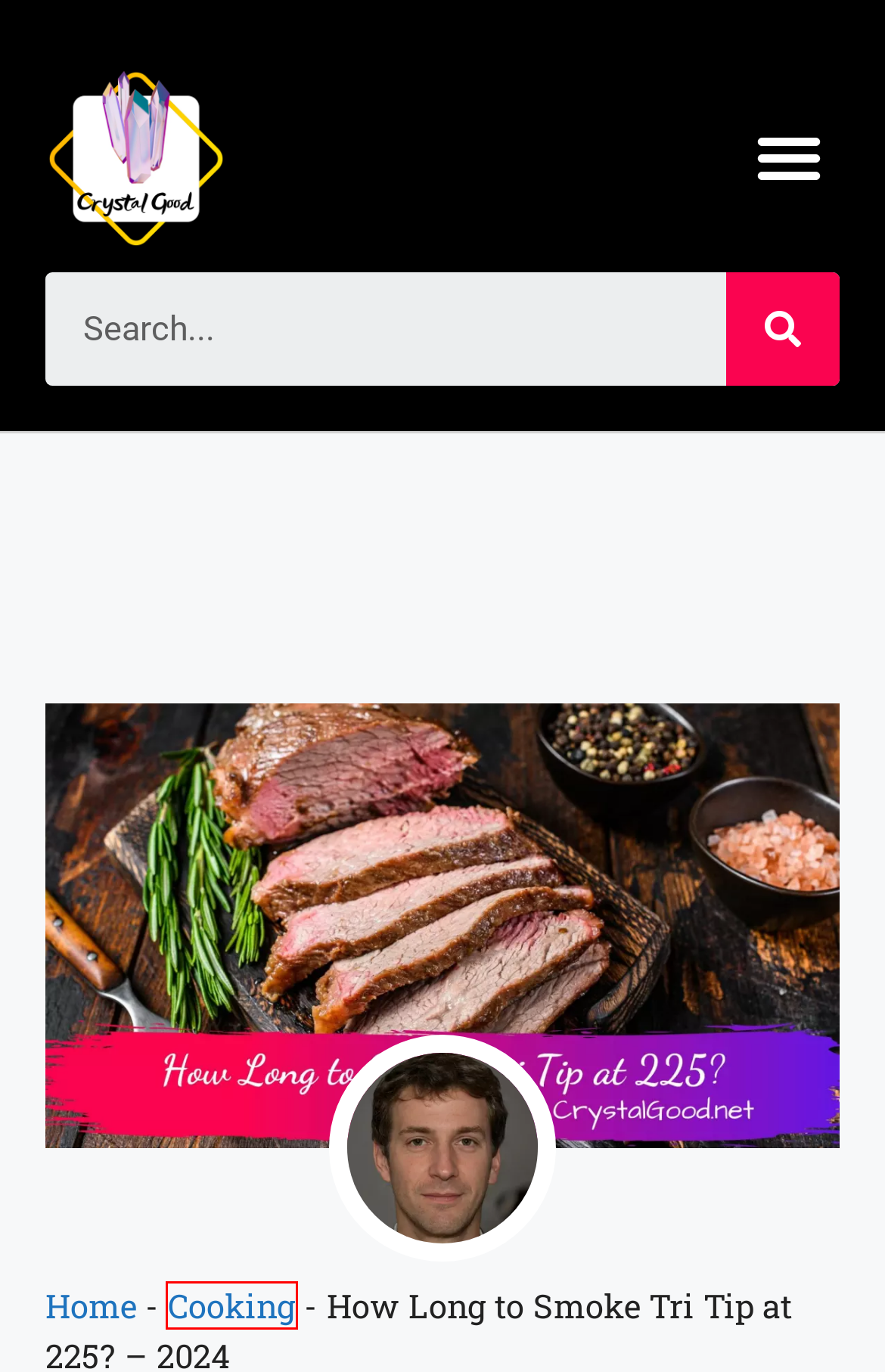Review the webpage screenshot and focus on the UI element within the red bounding box. Select the best-matching webpage description for the new webpage that follows after clicking the highlighted element. Here are the candidates:
A. Cooking - Crystal Good
B. How To Put Out A Charcoal Grill? - June 13, 2024
C. How To Roast Frozen Asparagus? - 2024
D. How To Cook London Broil On The Grill? - June 13, 2024
E. How Long To Cook Frozen Chicken Tenders In Air Fryer? - June 13, 2024
F. How Long To Cook Lasagna At 375? - 2024
G. Home - Crystal Good
H. How Long To Cook Short Ribs In Oven At 350? - June 13, 2024

A